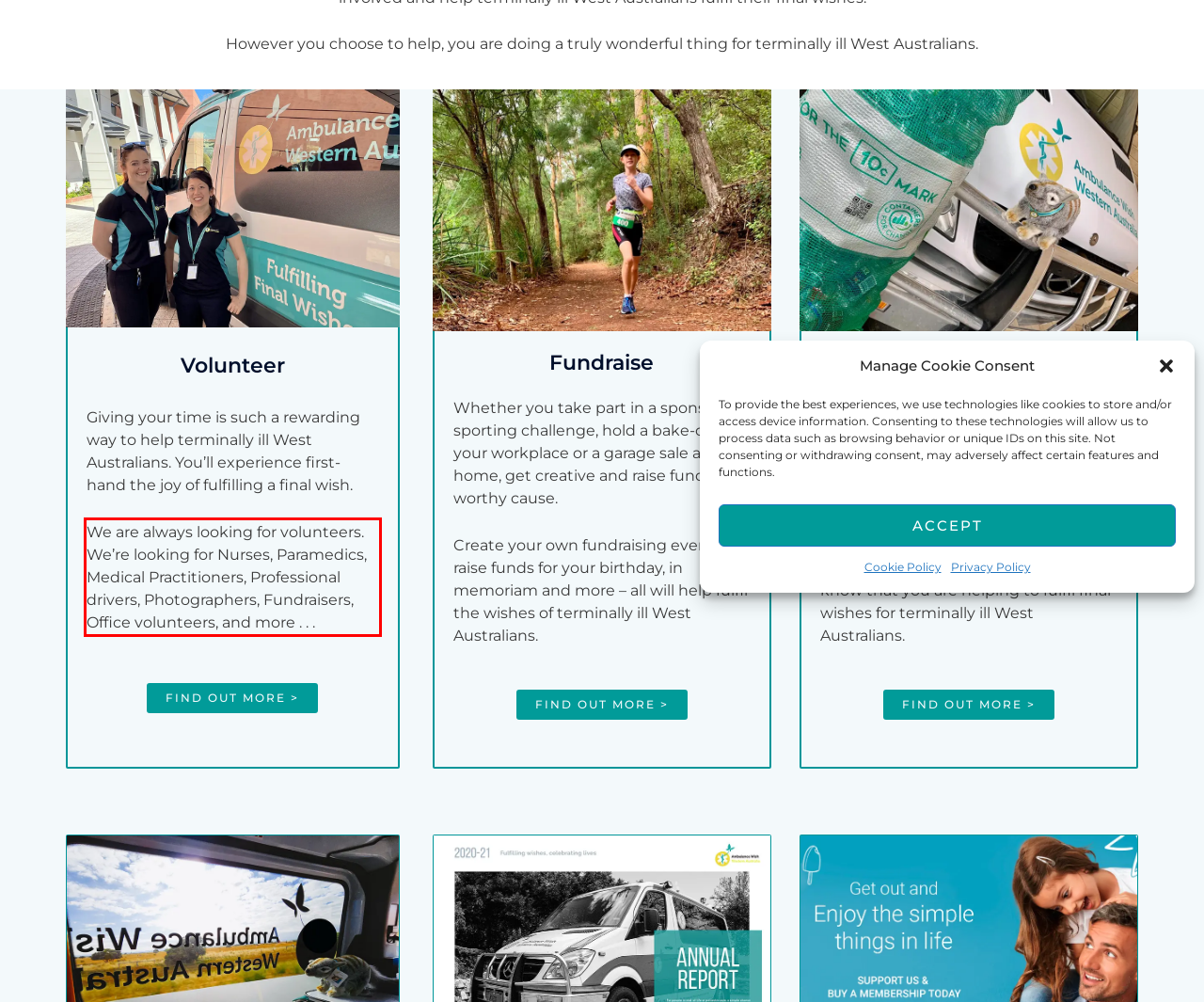Please examine the webpage screenshot and extract the text within the red bounding box using OCR.

We are always looking for volunteers. We’re looking for Nurses, Paramedics, Medical Practitioners, Professional drivers, Photographers, Fundraisers, Office volunteers, and more . . .